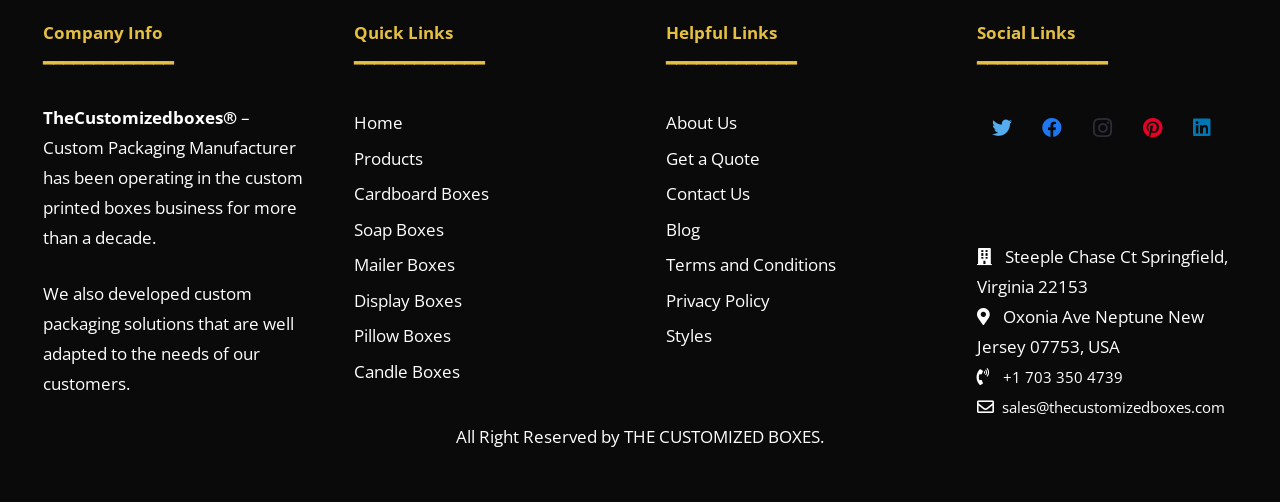What is the company name?
Provide a detailed and extensive answer to the question.

The company name is mentioned in the StaticText element with ID 1043, which is 'TheCustomizedboxes®'. This element is located at the top of the webpage, indicating that it is the company name.